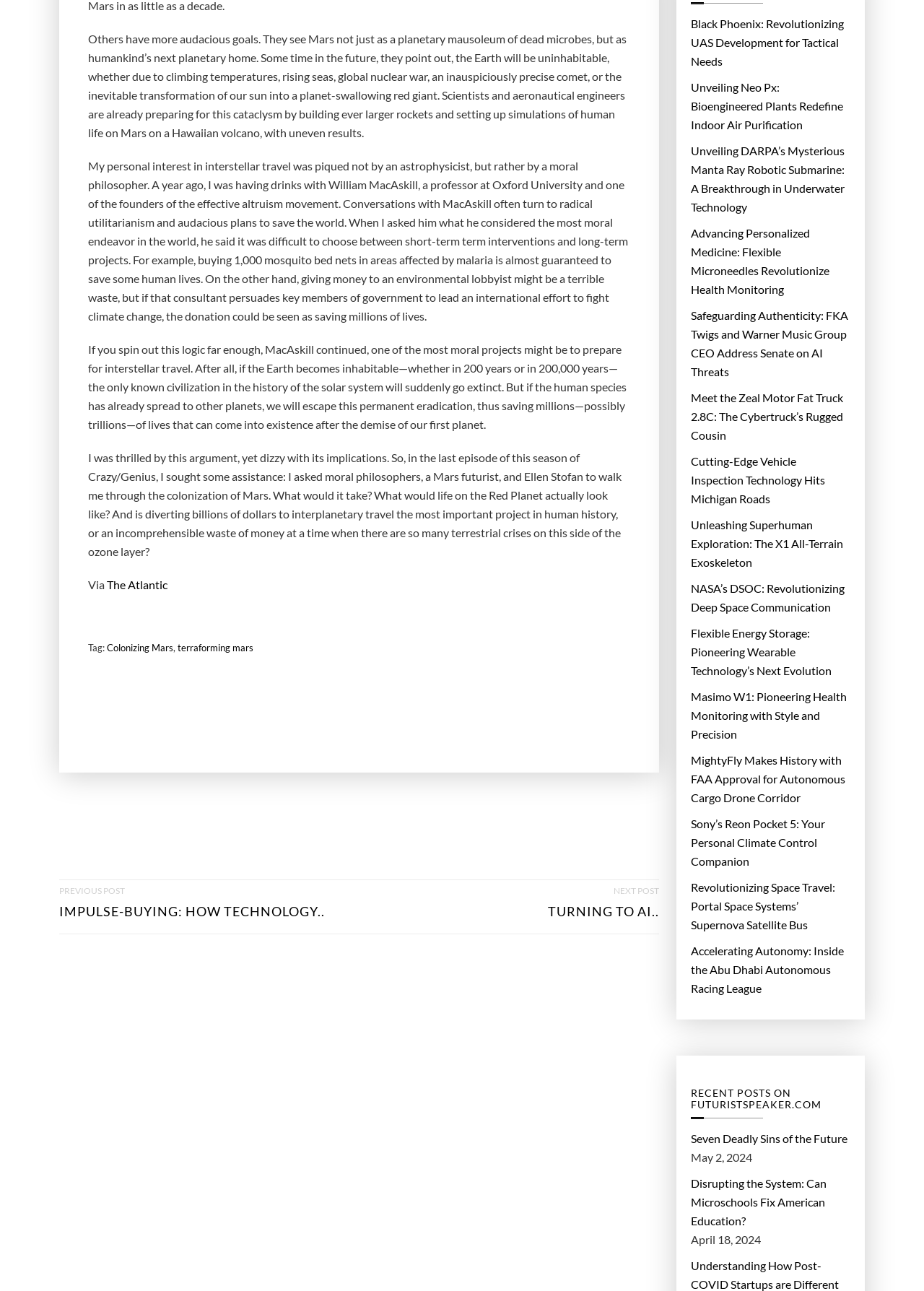Give a one-word or phrase response to the following question: How many tags are there in the article?

2